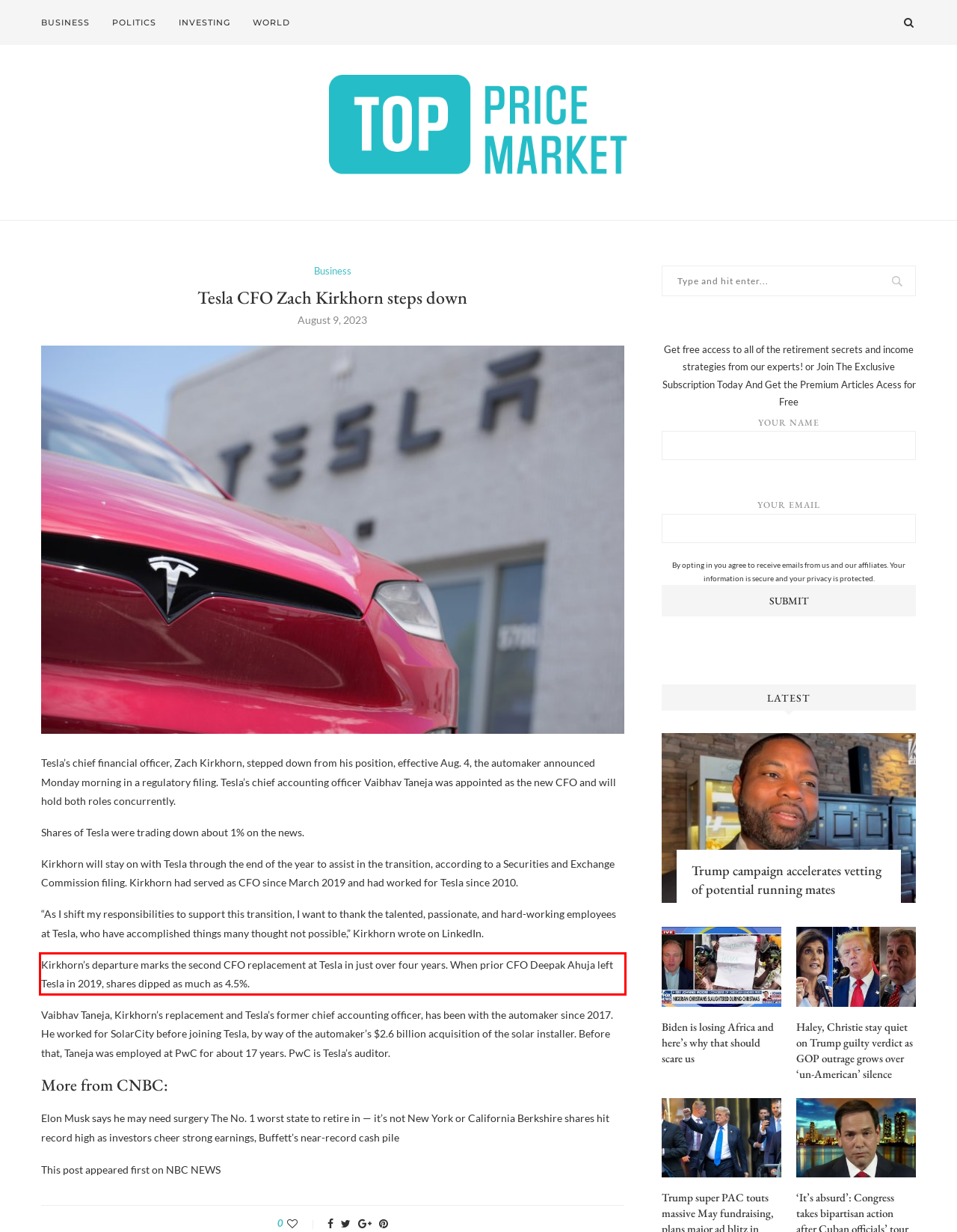Please examine the webpage screenshot and extract the text within the red bounding box using OCR.

Kirkhorn’s departure marks the second CFO replacement at Tesla in just over four years. When prior CFO Deepak Ahuja left Tesla in 2019, shares dipped as much as 4.5%.